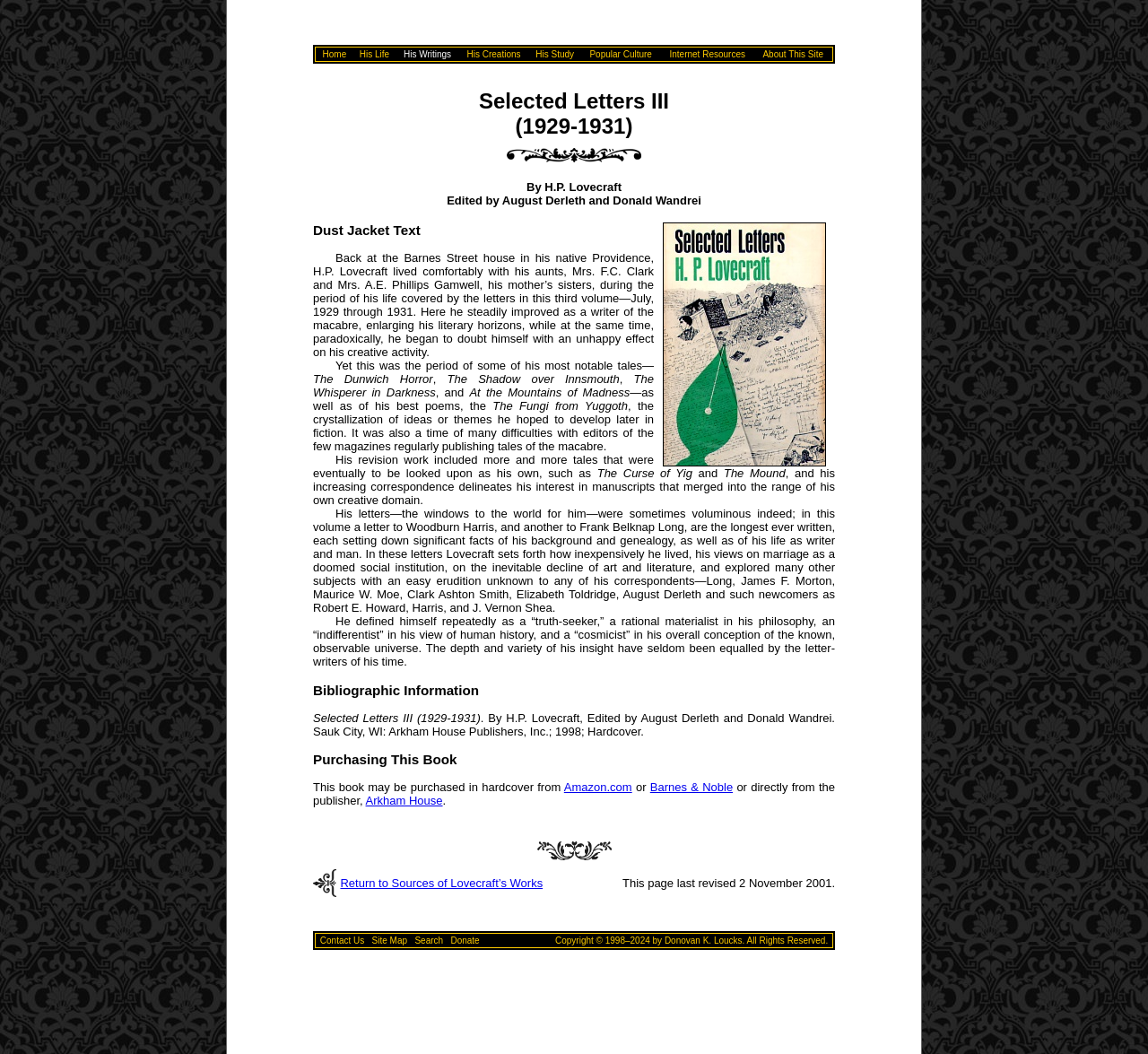Who edited the book?
Answer the question with just one word or phrase using the image.

August Derleth and Donald Wandrei